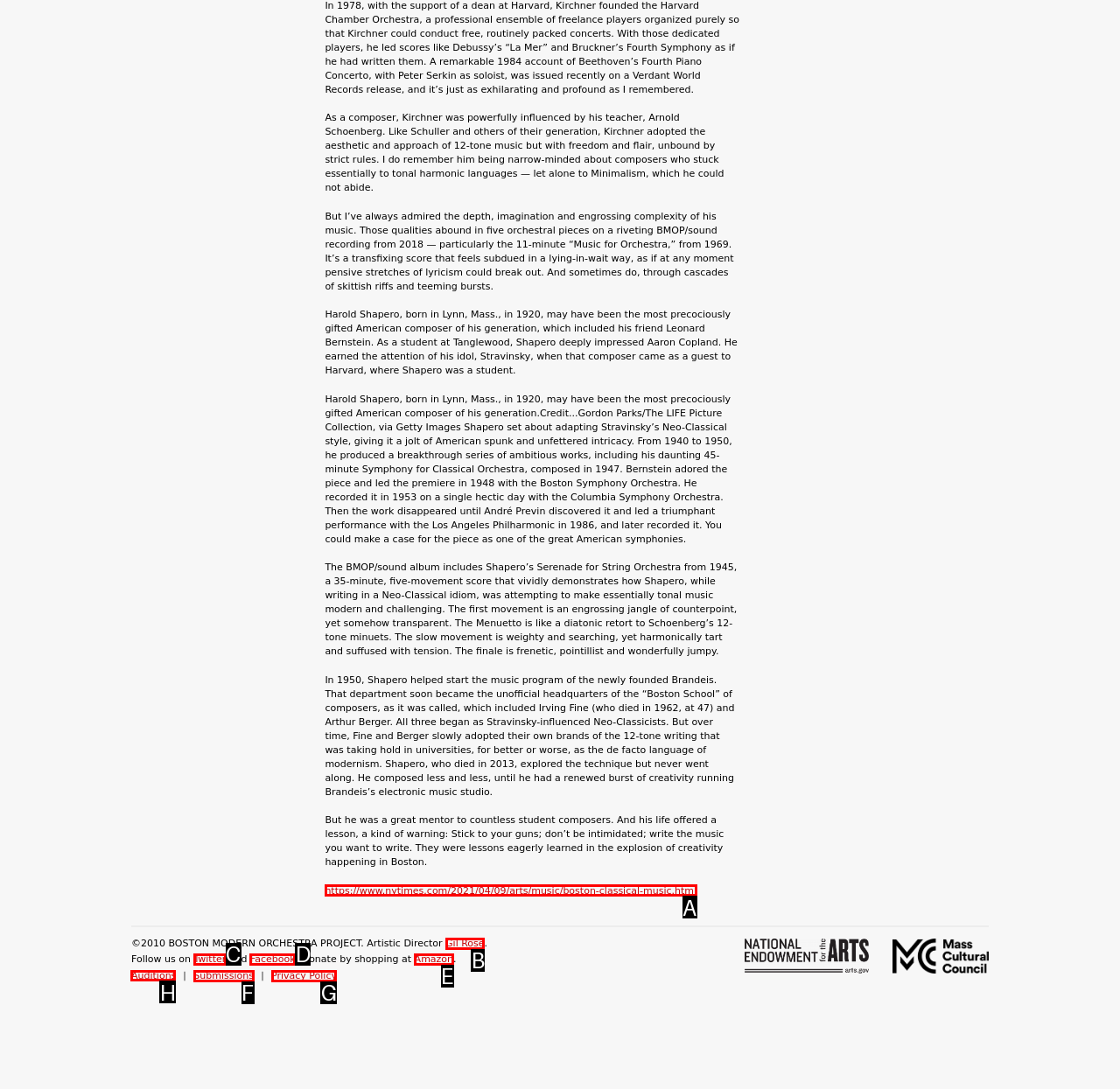Identify the correct UI element to click for the following task: View the Auditions page Choose the option's letter based on the given choices.

H